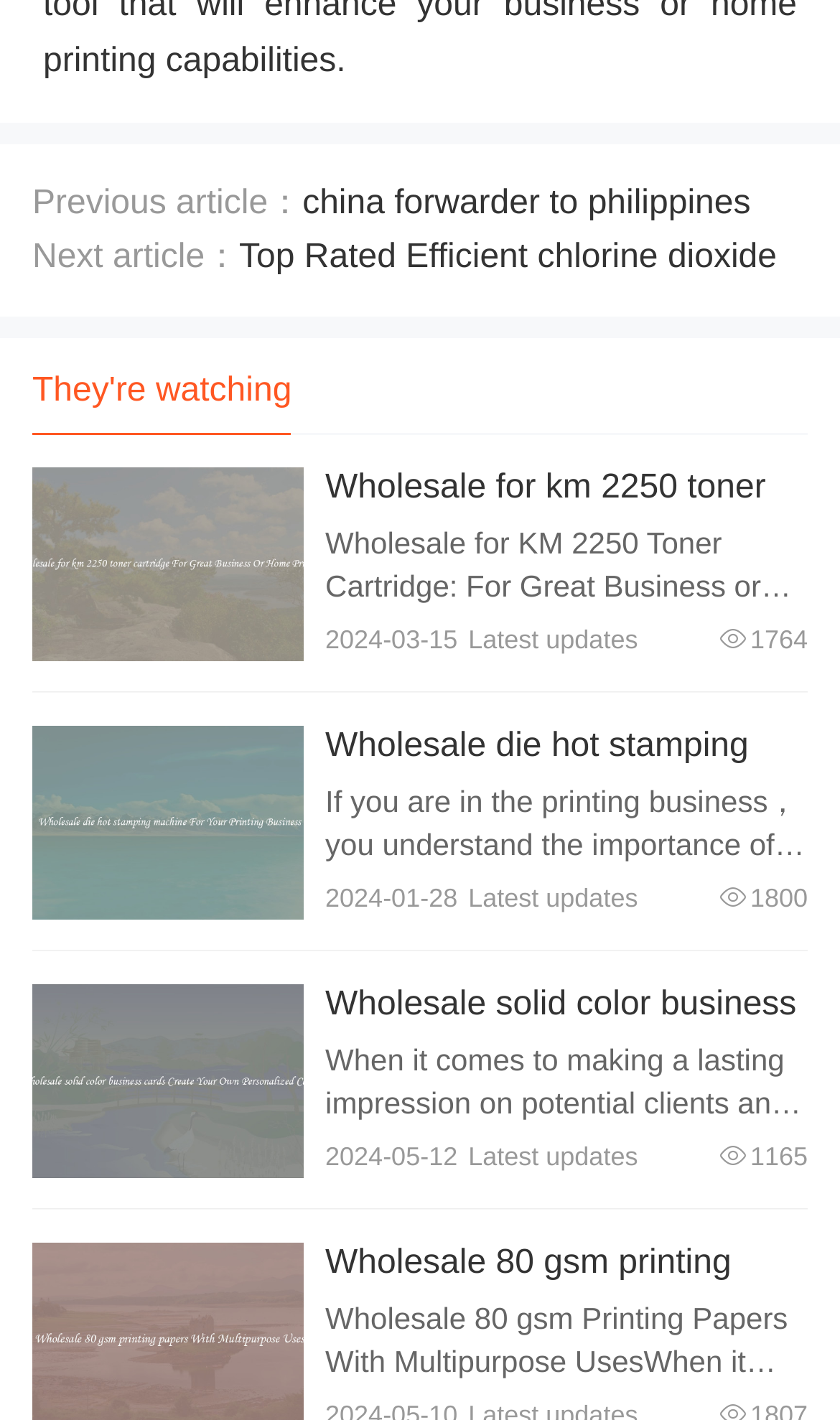Please specify the coordinates of the bounding box for the element that should be clicked to carry out this instruction: "Read the article about china forwarder to philippines". The coordinates must be four float numbers between 0 and 1, formatted as [left, top, right, bottom].

[0.038, 0.13, 0.894, 0.193]